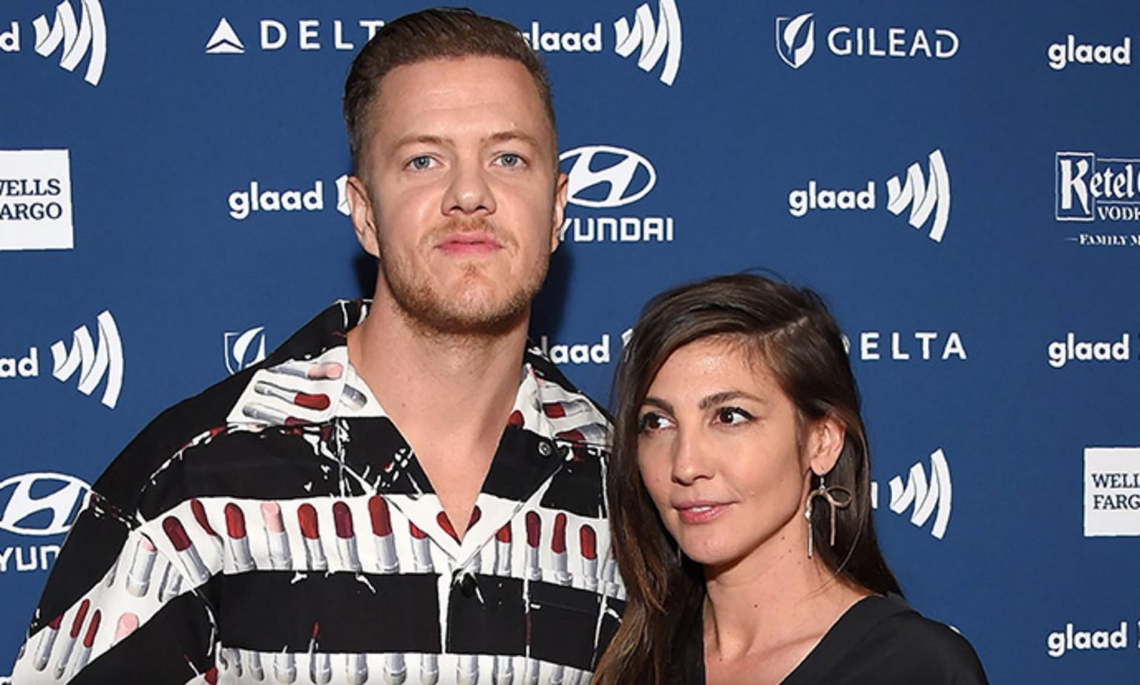Give a concise answer using one word or a phrase to the following question:
What is the backdrop behind the couple?

A stylish backdrop with sponsor logos